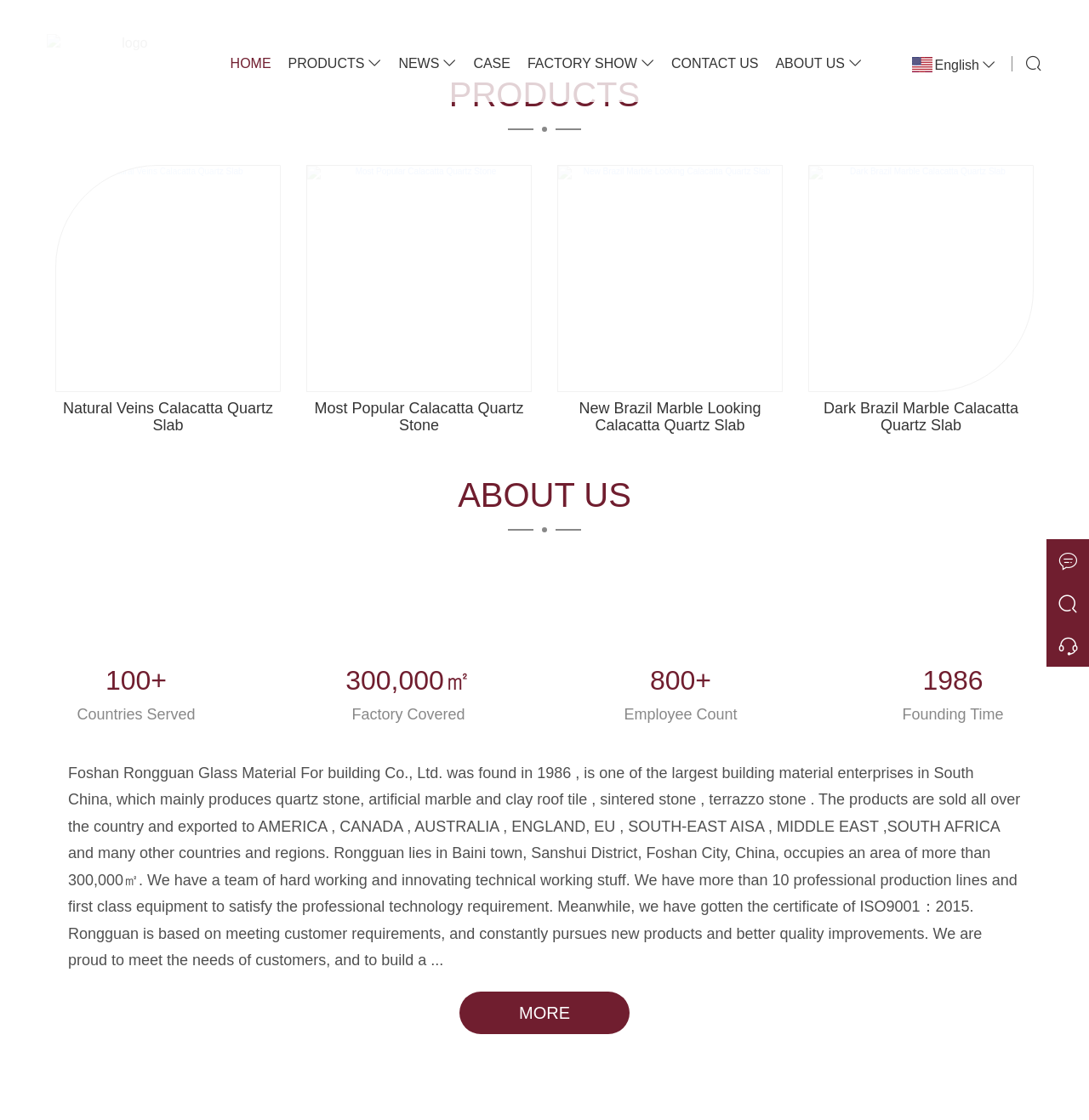Identify the bounding box coordinates of the region I need to click to complete this instruction: "Contact the supplier".

[0.612, 0.048, 0.708, 0.066]